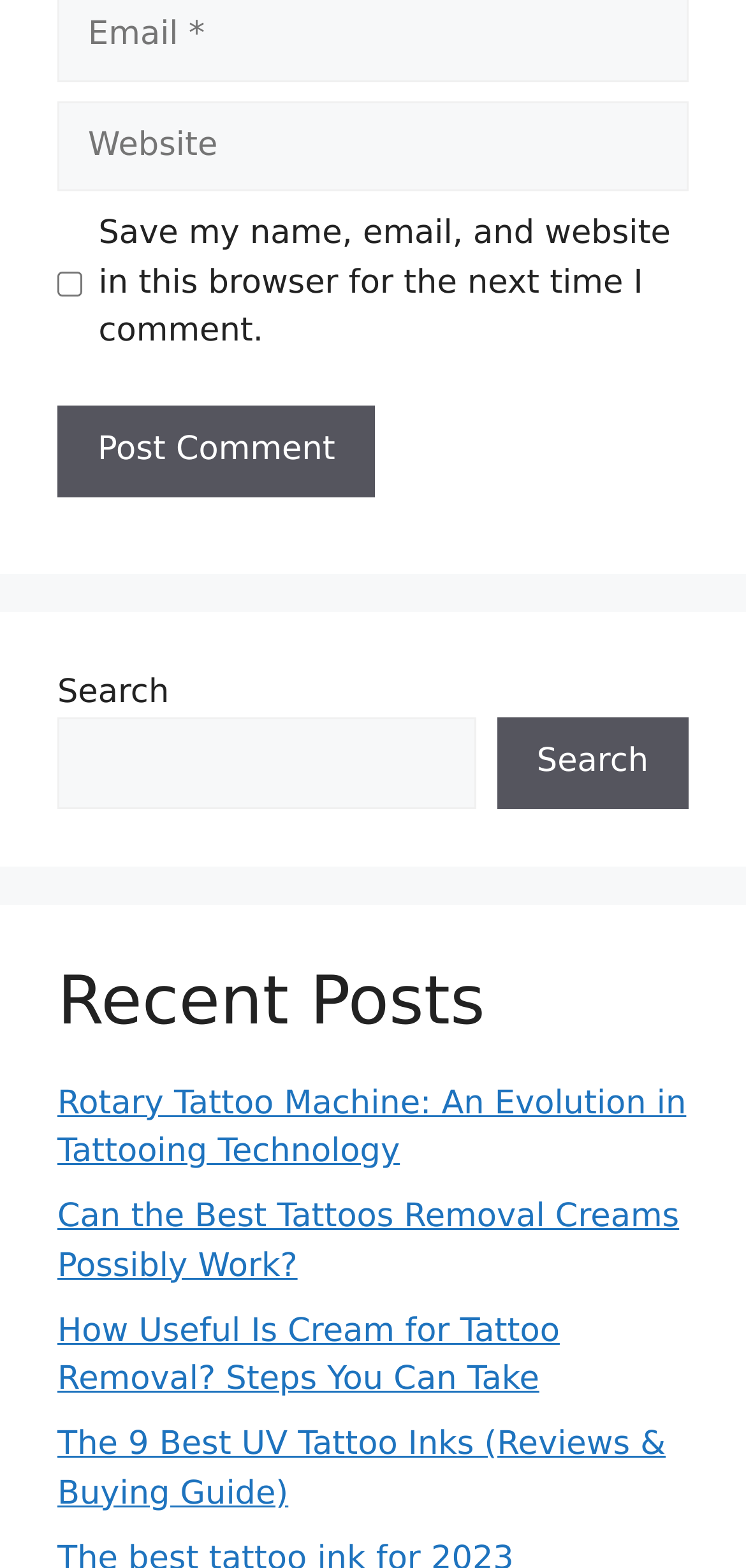Kindly determine the bounding box coordinates of the area that needs to be clicked to fulfill this instruction: "search".

[0.077, 0.458, 0.638, 0.516]